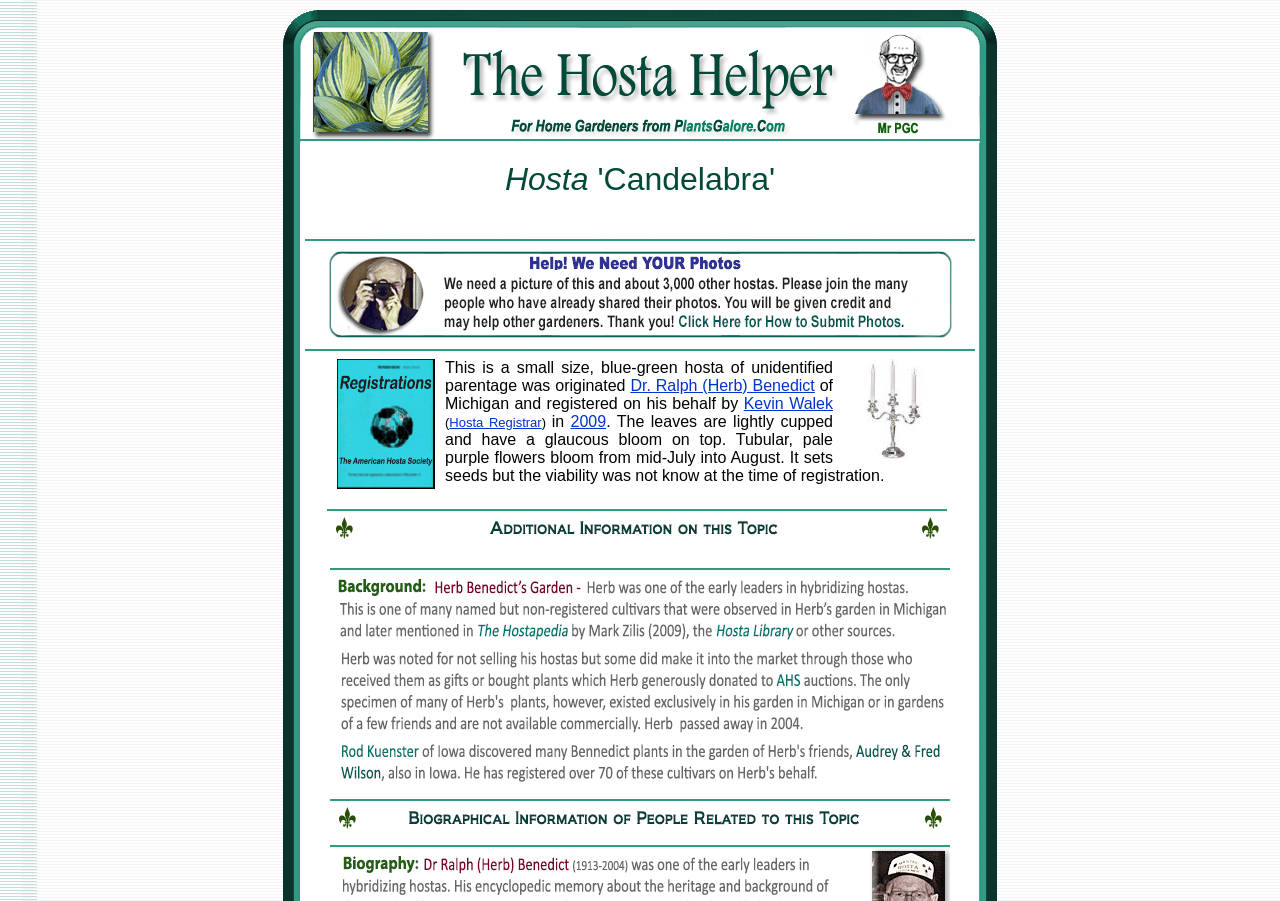Analyze the image and answer the question with as much detail as possible: 
What is the shape of the leaves of Hosta 'Candelabra'?

The leaf shape is obtained from the text 'The leaves are lightly cupped and have a glaucous bloom on top.' which is located in a StaticText element with bounding box coordinates [0.348, 0.458, 0.691, 0.537].